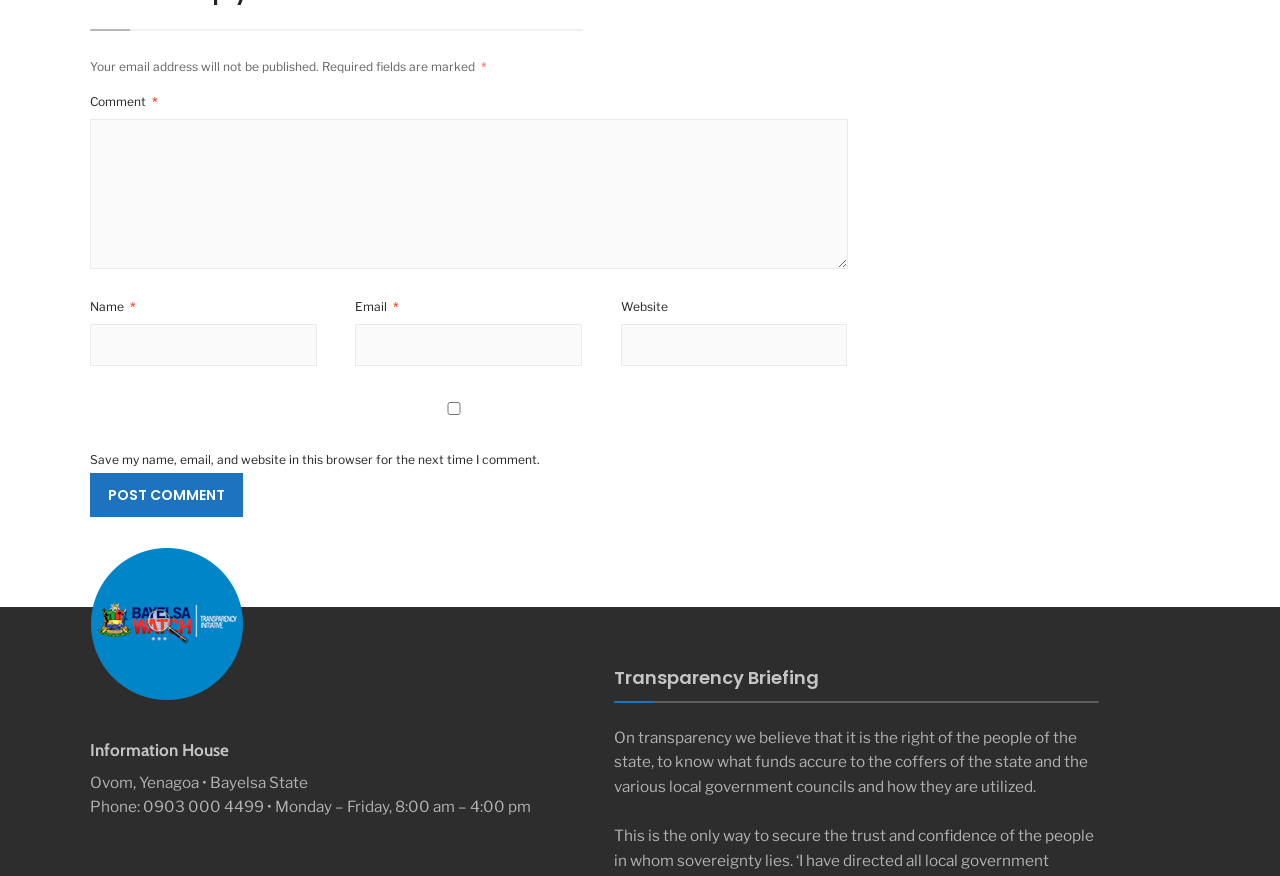Respond concisely with one word or phrase to the following query:
What is the label of the first text box?

Comment